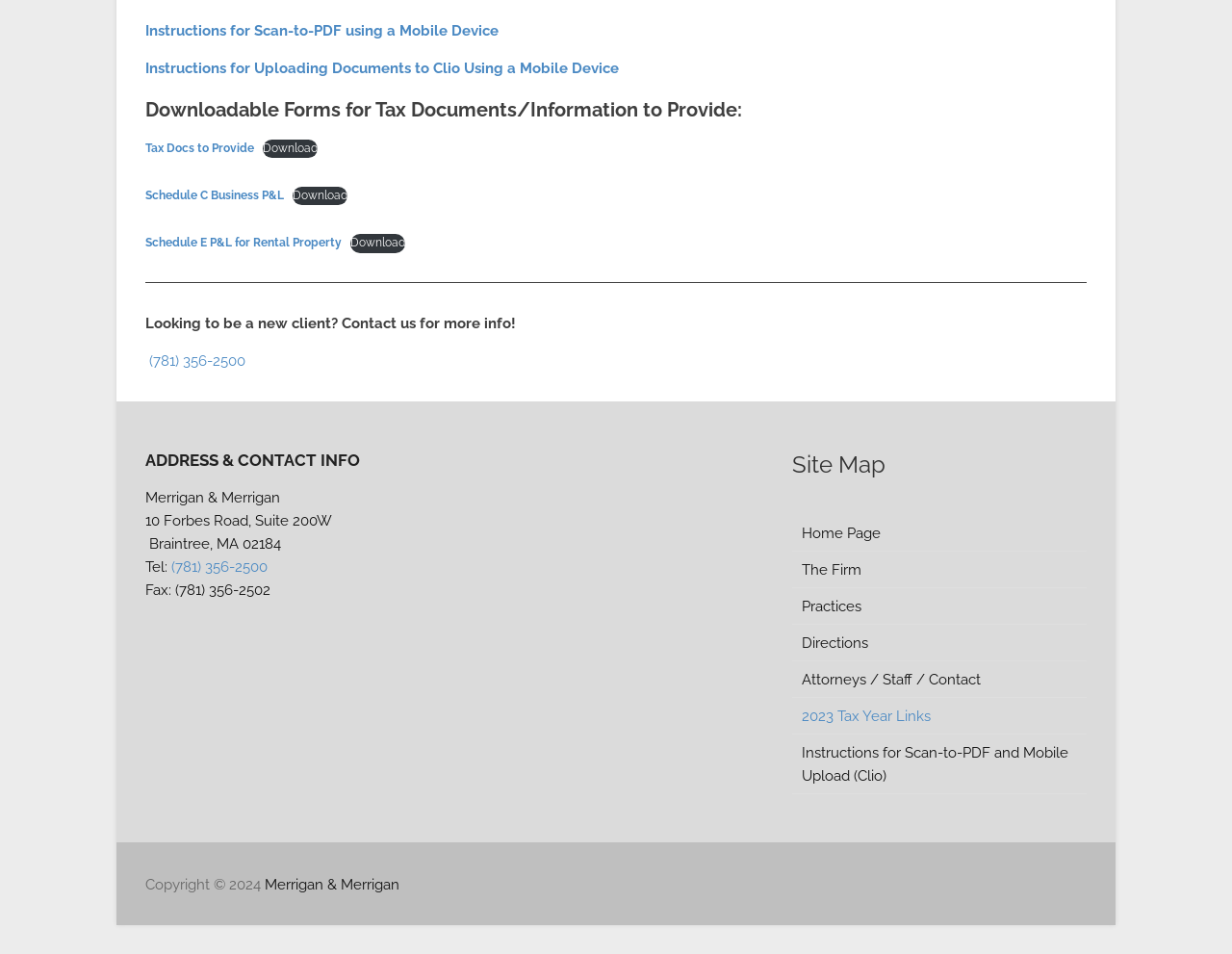Provide the bounding box coordinates for the UI element that is described as: "Attorneys / Staff / Contact".

[0.643, 0.696, 0.882, 0.731]